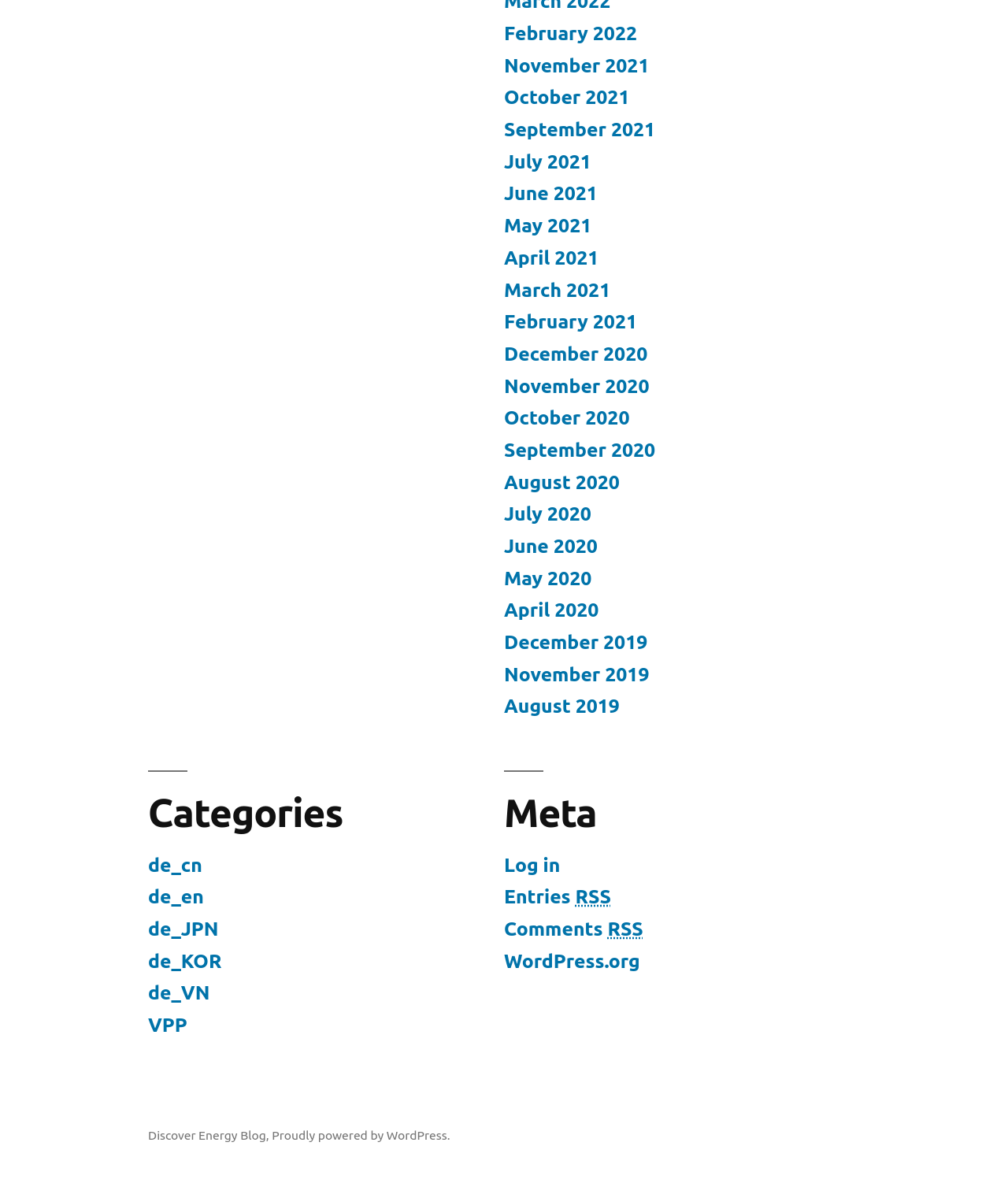Given the element description: "Proudly powered by WordPress.", predict the bounding box coordinates of the UI element it refers to, using four float numbers between 0 and 1, i.e., [left, top, right, bottom].

[0.27, 0.941, 0.446, 0.953]